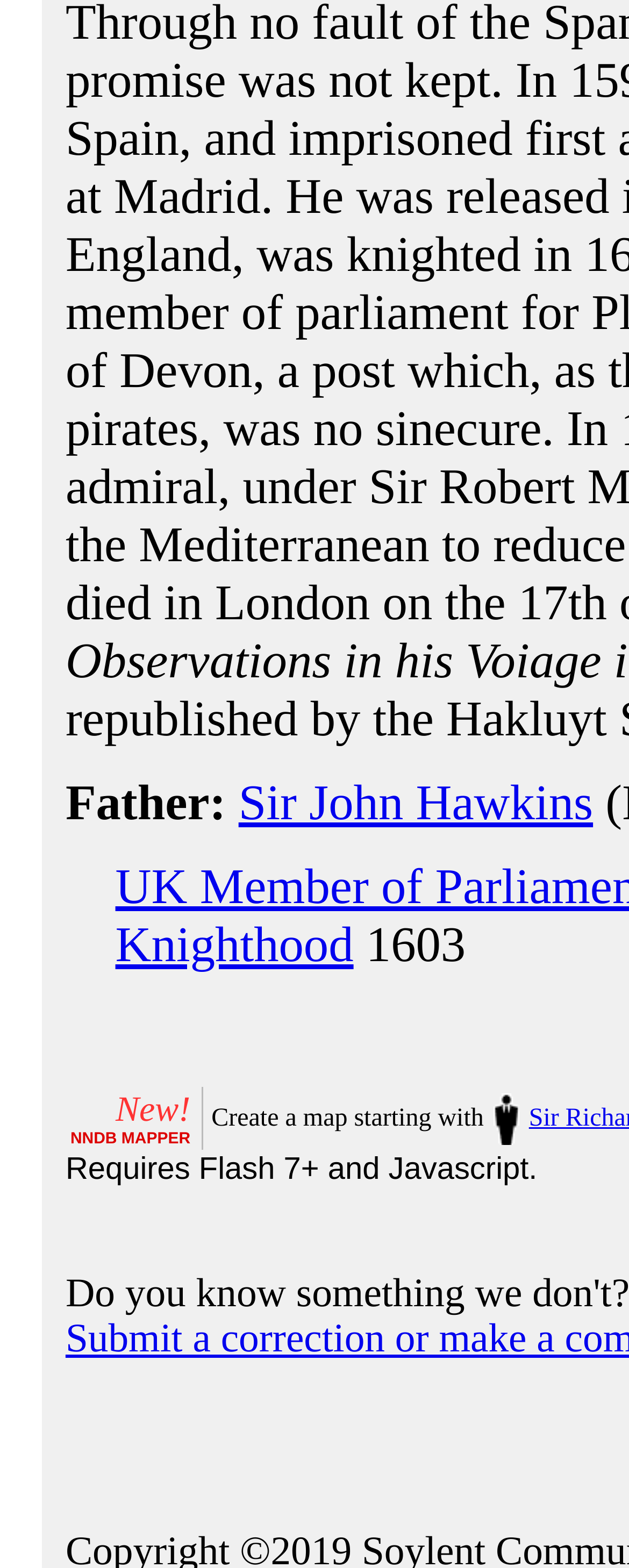Examine the screenshot and answer the question in as much detail as possible: What is the minimum Flash version required for this webpage?

The webpage mentions 'Requires Flash 7+ and Javascript.' which indicates that the minimum Flash version required is 7.